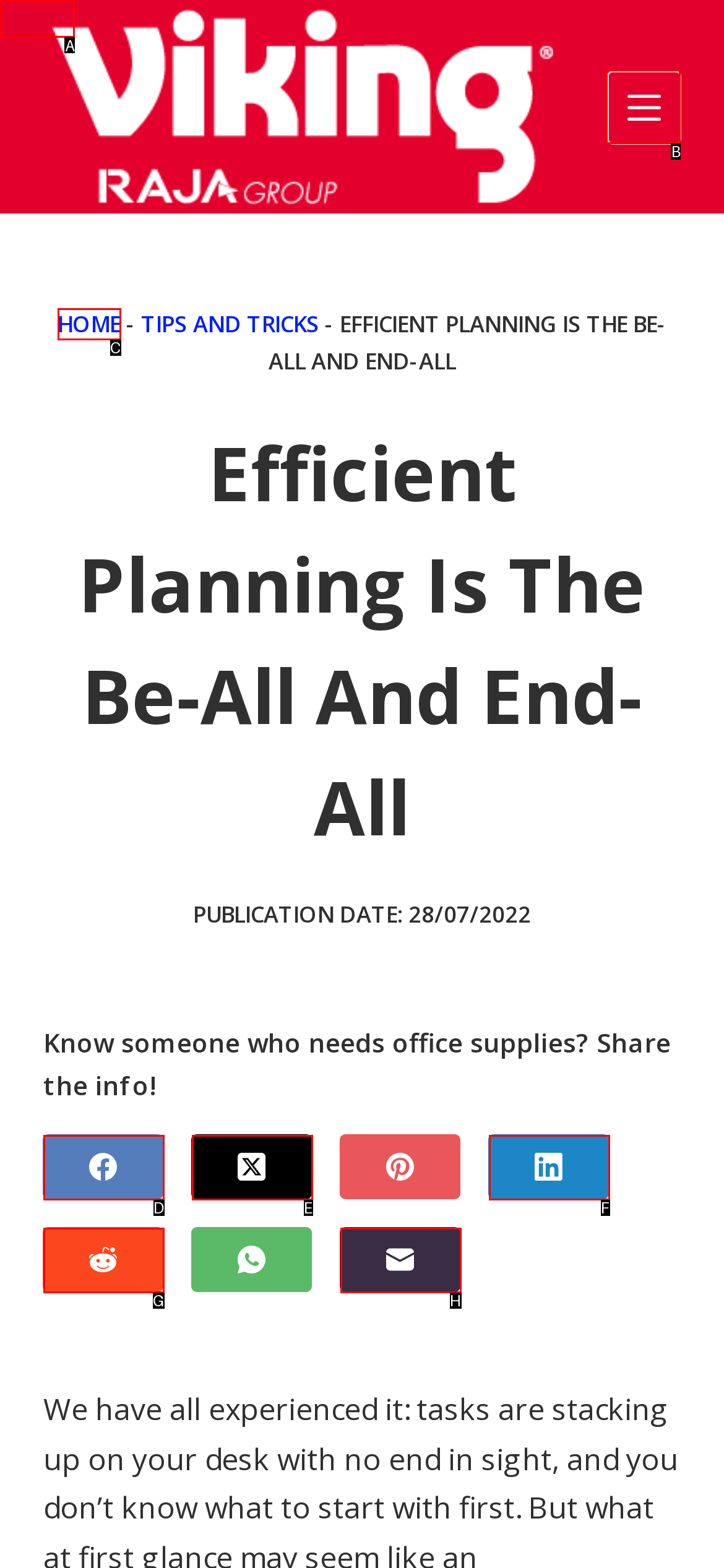Choose the HTML element that should be clicked to accomplish the task: Skip to content. Answer with the letter of the chosen option.

A